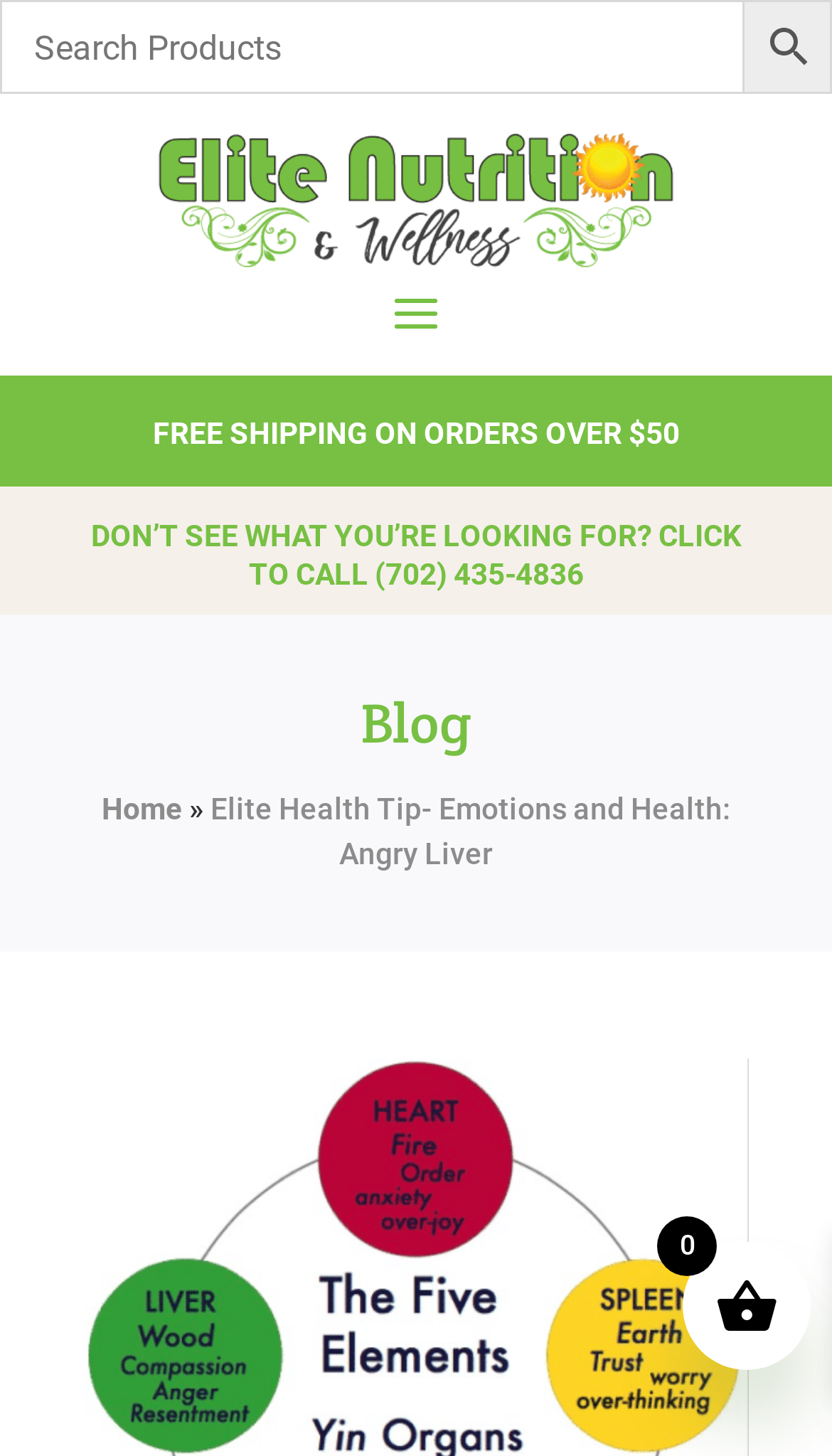What is the current blog post about?
Using the information presented in the image, please offer a detailed response to the question.

I found the answer by looking at the StaticText element that says 'Elite Health Tip- Emotions and Health: Angry Liver', which indicates that the current blog post is about the topic of 'Angry Liver'.